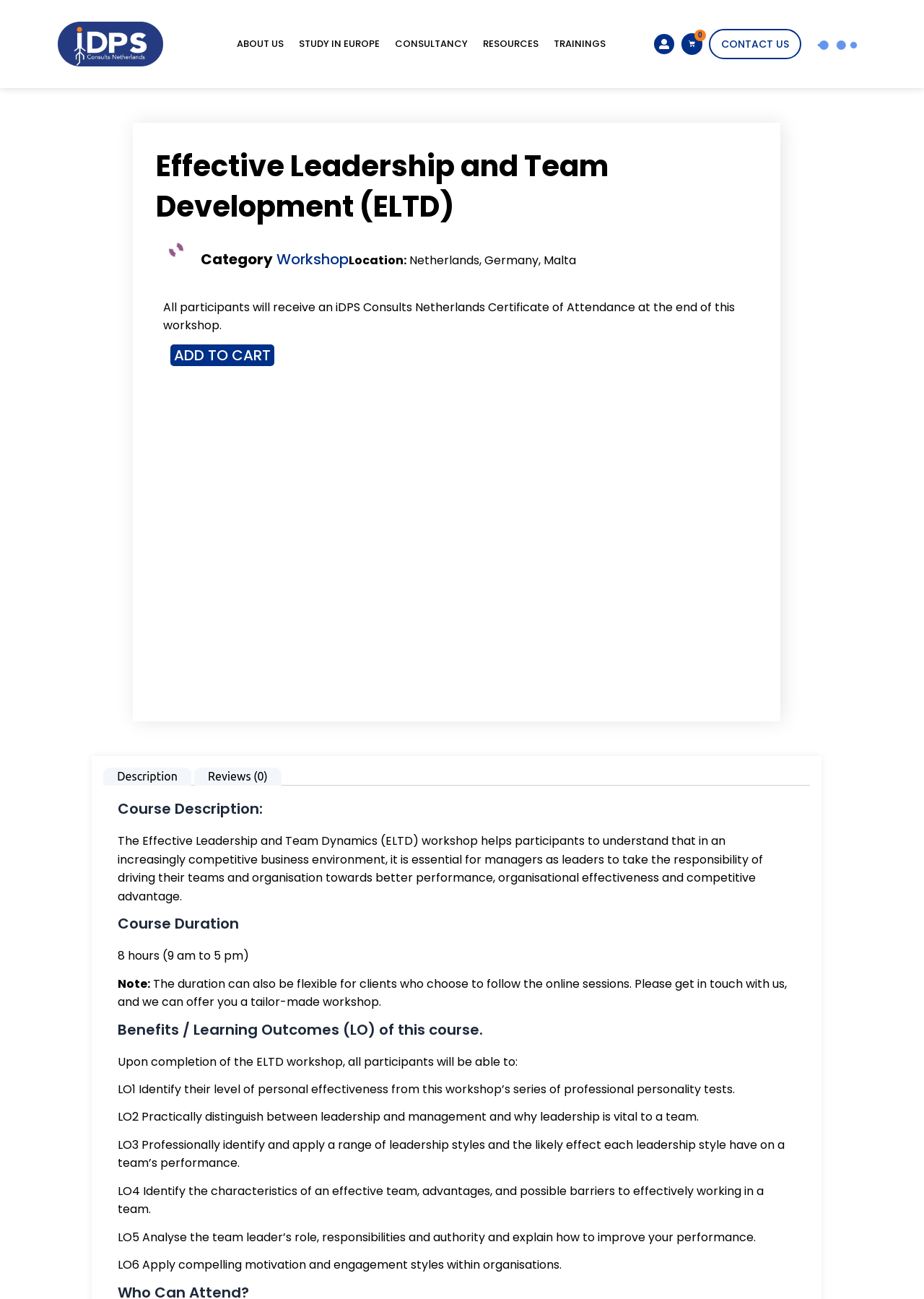What is the duration of the workshop?
Deliver a detailed and extensive answer to the question.

I found the answer by looking at the section 'Course Duration' which is located below the 'Course Description' section. The text '8 hours (9 am to 5 pm)' indicates the duration of the workshop.